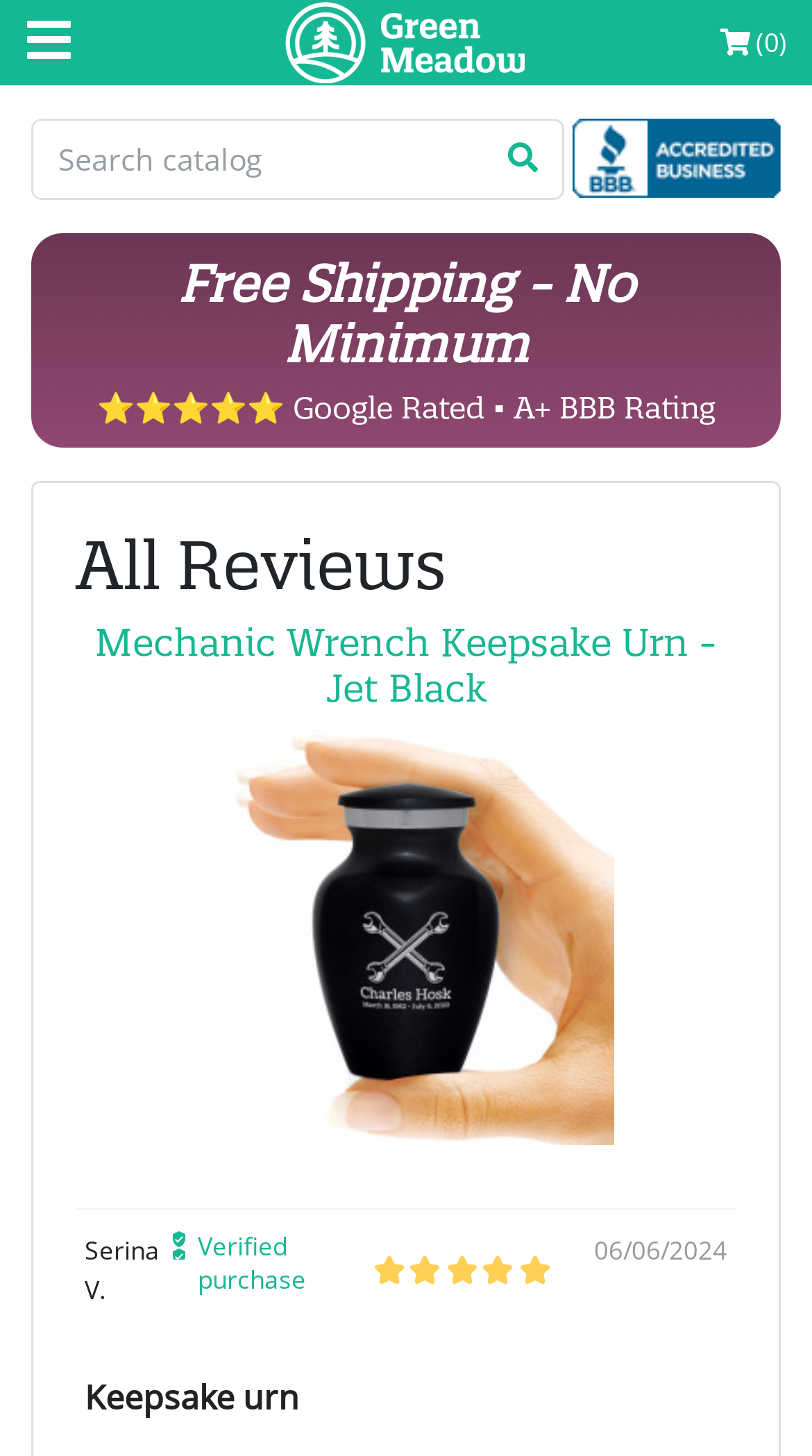What is the name of the company?
Please provide a comprehensive answer based on the information in the image.

I found the company name by looking at the header section of the webpage, where I saw a link with the text 'Green Meadow LLC' accompanied by an image with the same name.